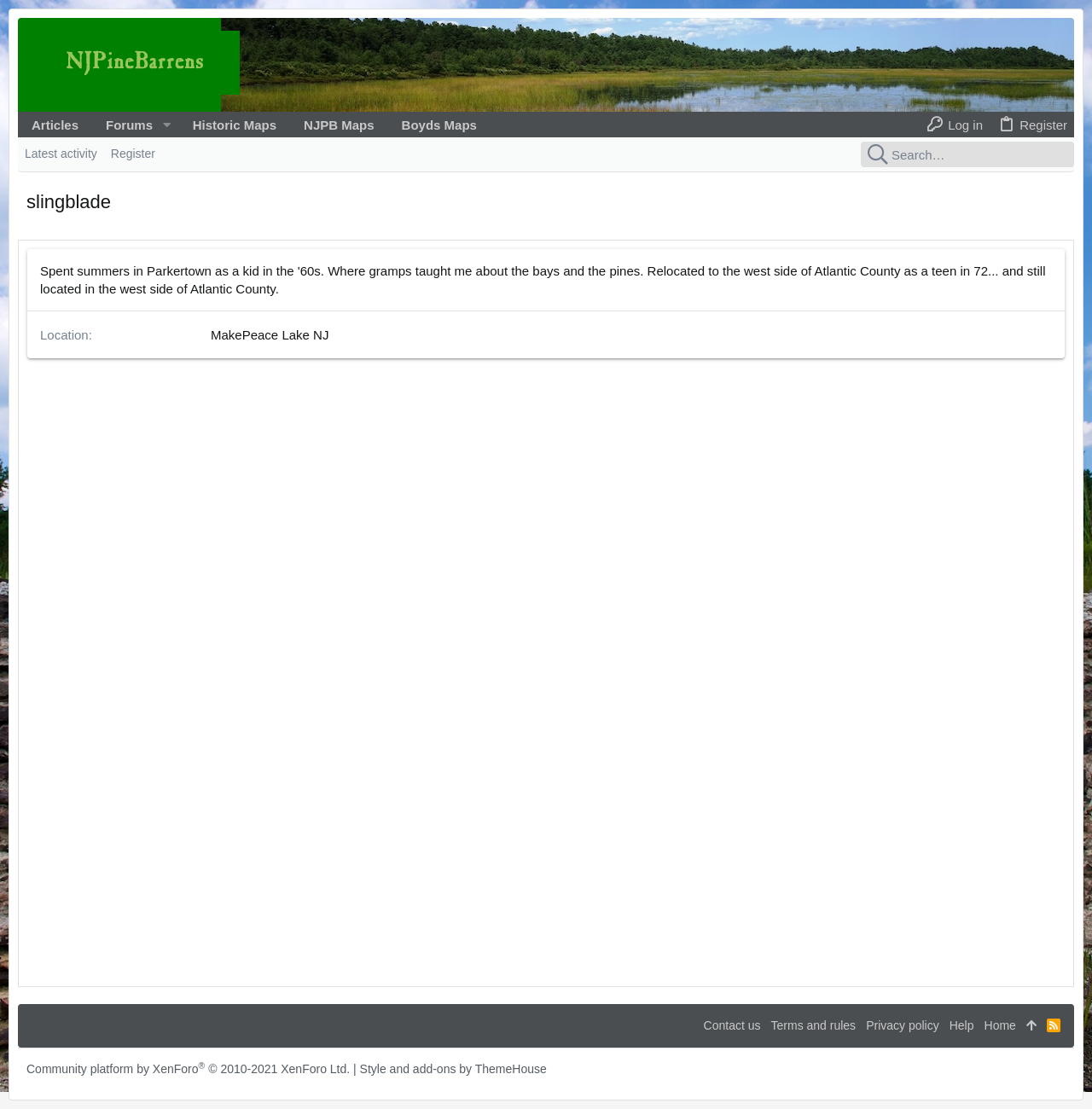Give a succinct answer to this question in a single word or phrase: 
How many links are there in the footer section?

7